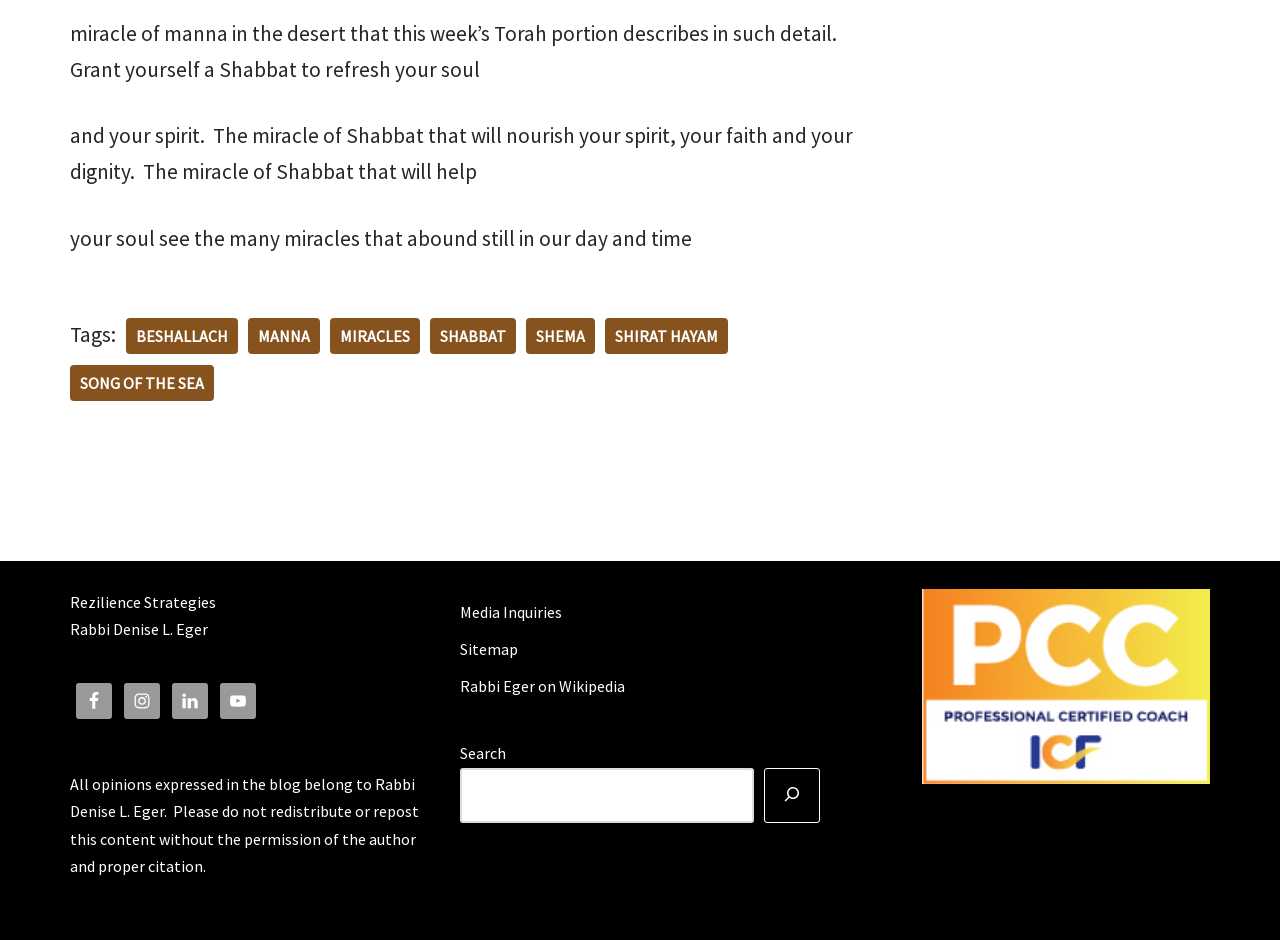How many social media links are there?
From the details in the image, answer the question comprehensively.

There are four social media links at the bottom of the webpage, which are Facebook, Instagram, LinkedIn, and YouTube, each with an image and a link.